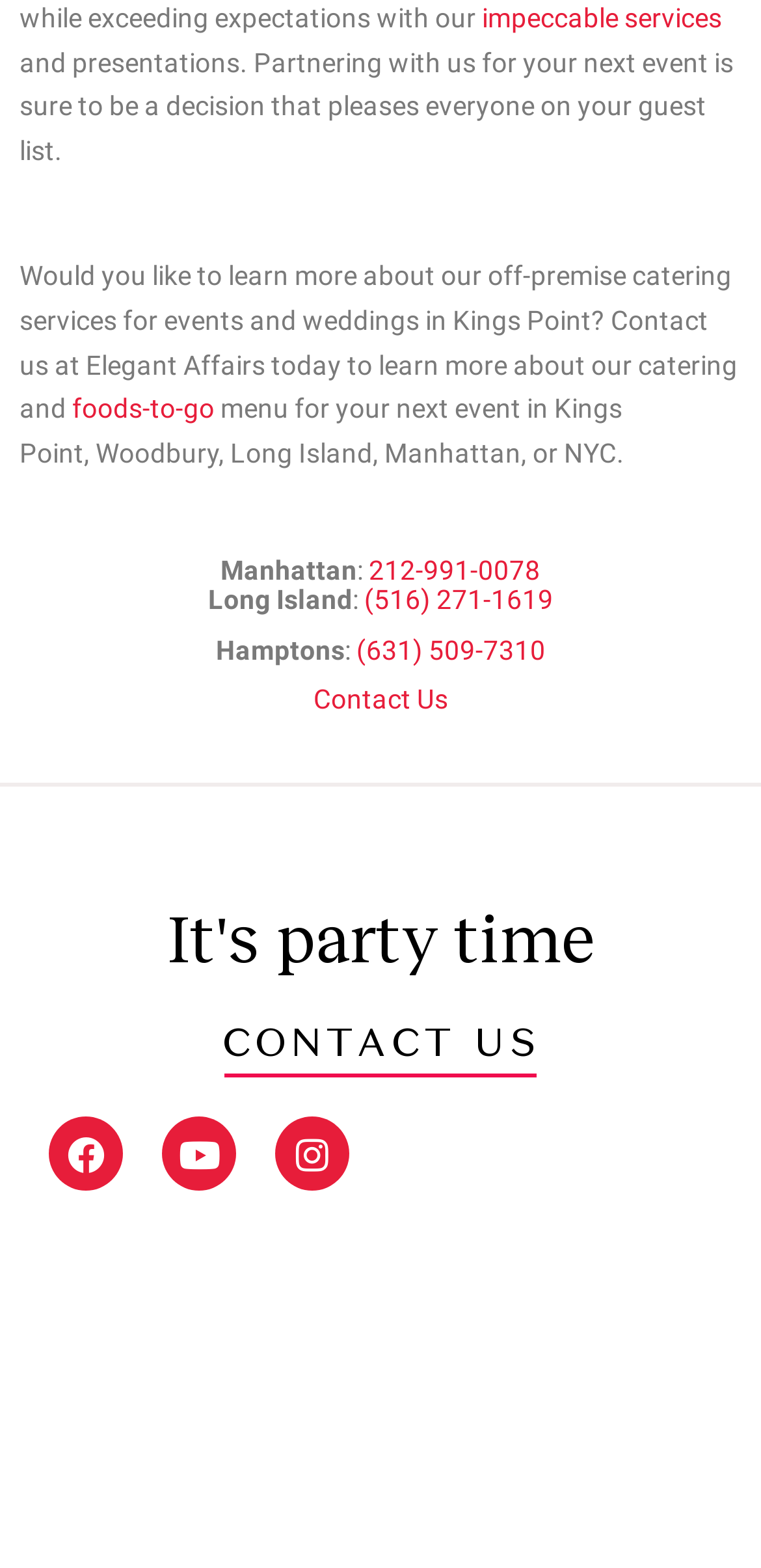What is the theme of the webpage?
Refer to the image and answer the question using a single word or phrase.

Party and catering services